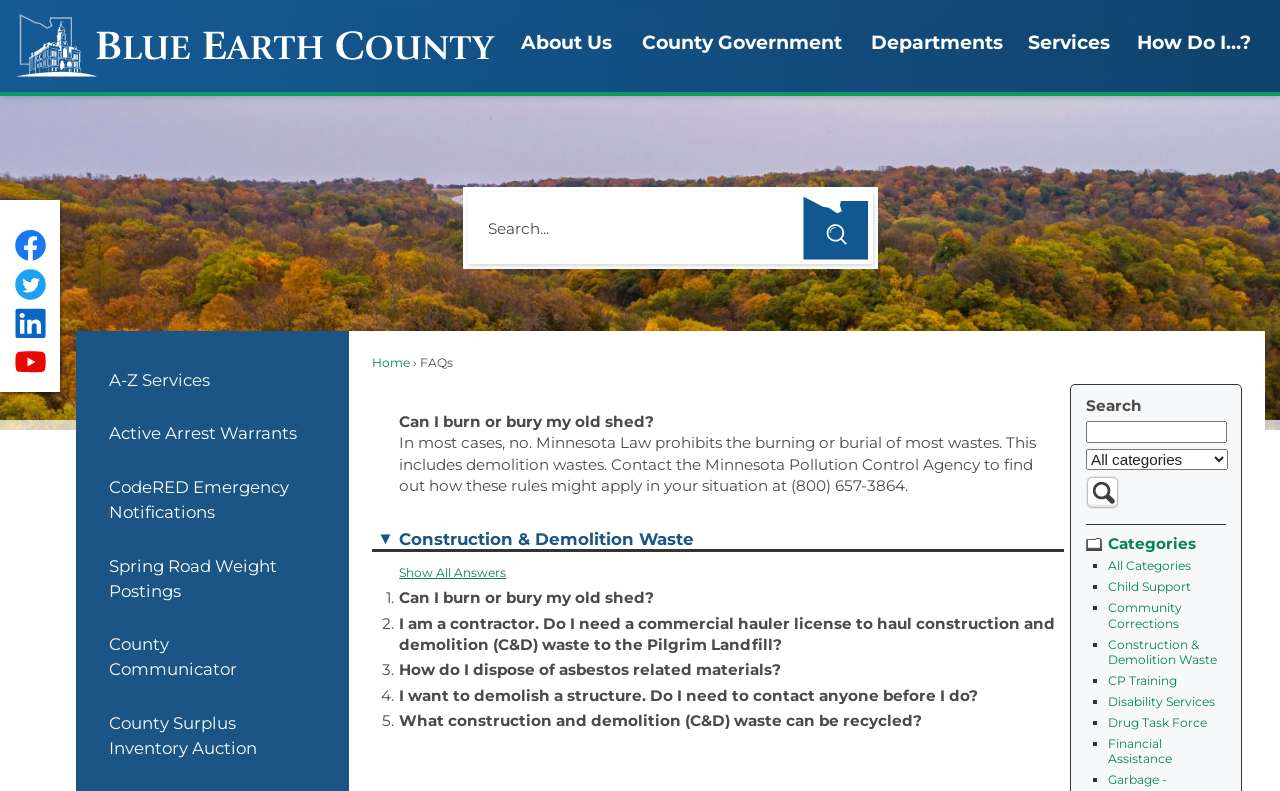Pinpoint the bounding box coordinates of the element to be clicked to execute the instruction: "Read news about 'Asia & Pacific'".

None